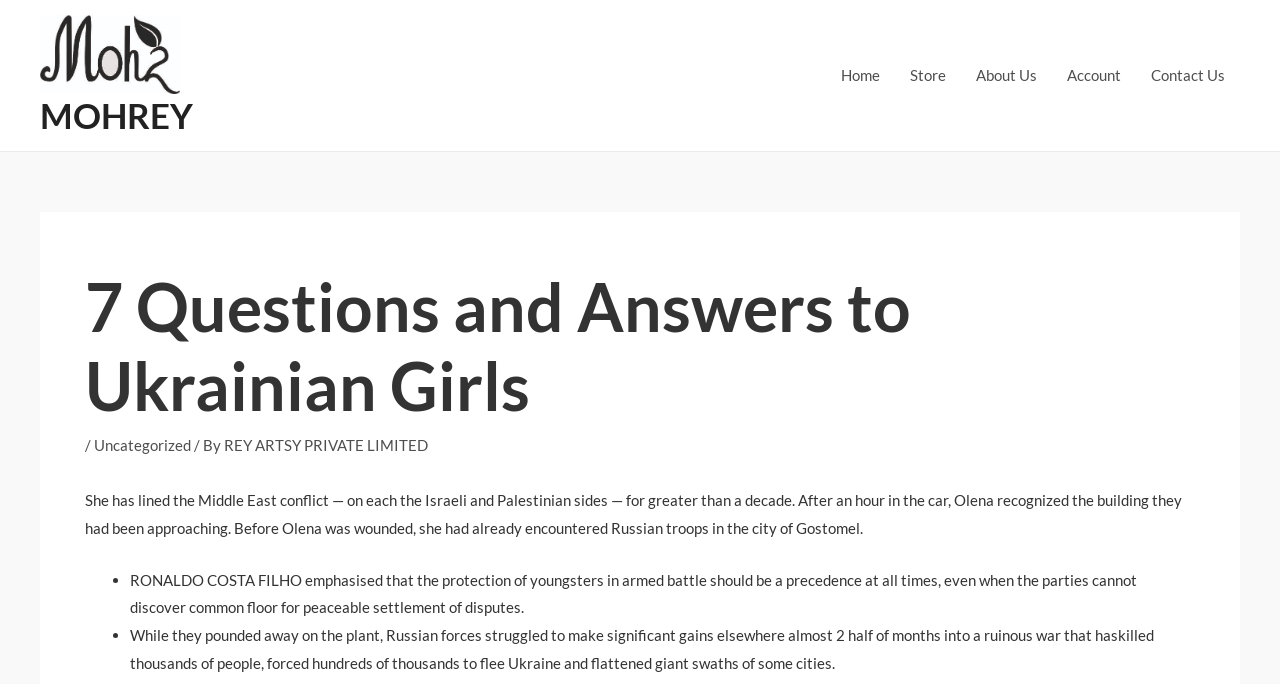Can you find the bounding box coordinates for the element to click on to achieve the instruction: "read the article about Ukrainian Girls"?

[0.066, 0.39, 0.934, 0.622]